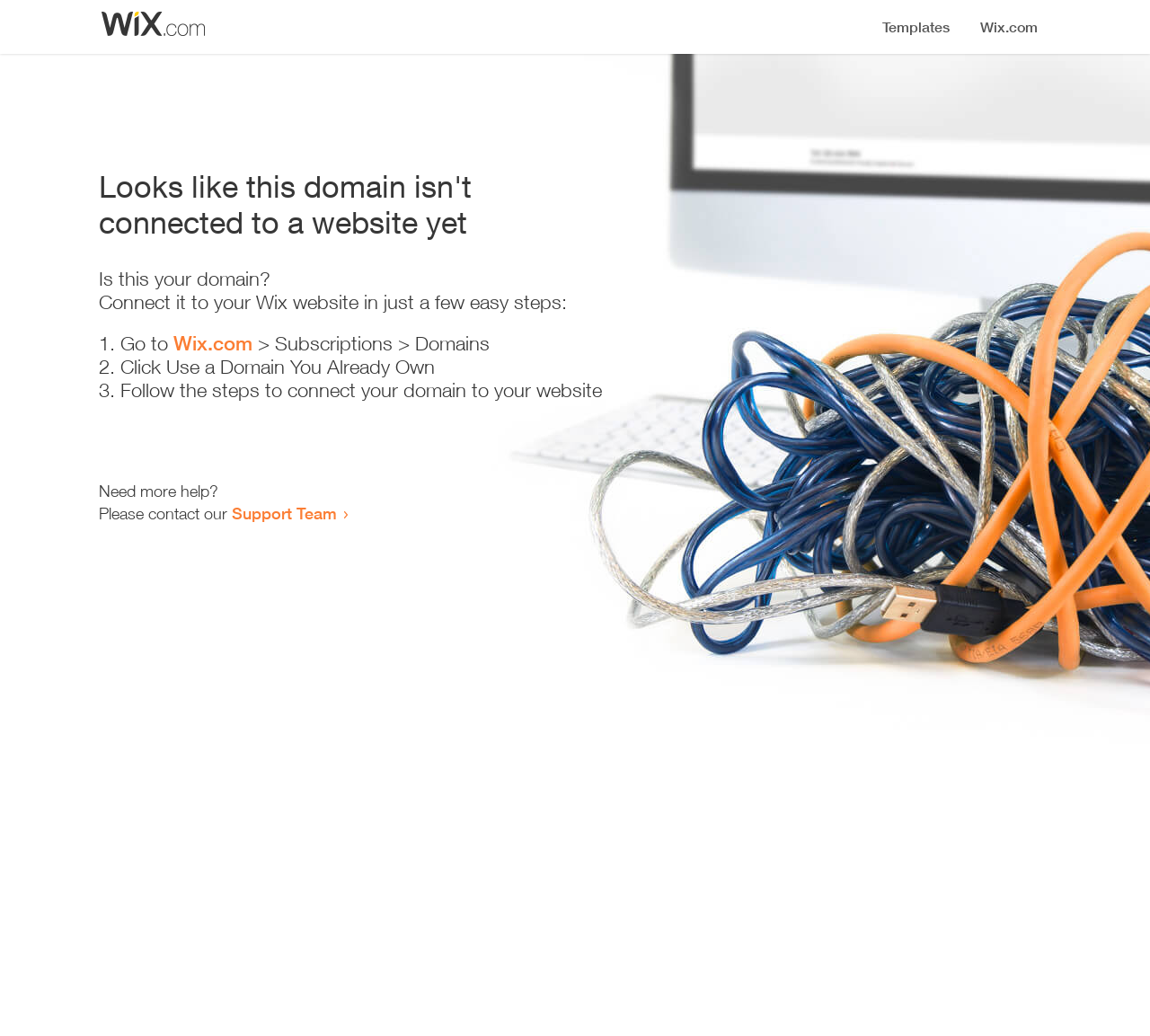Please locate and retrieve the main header text of the webpage.

Looks like this domain isn't
connected to a website yet